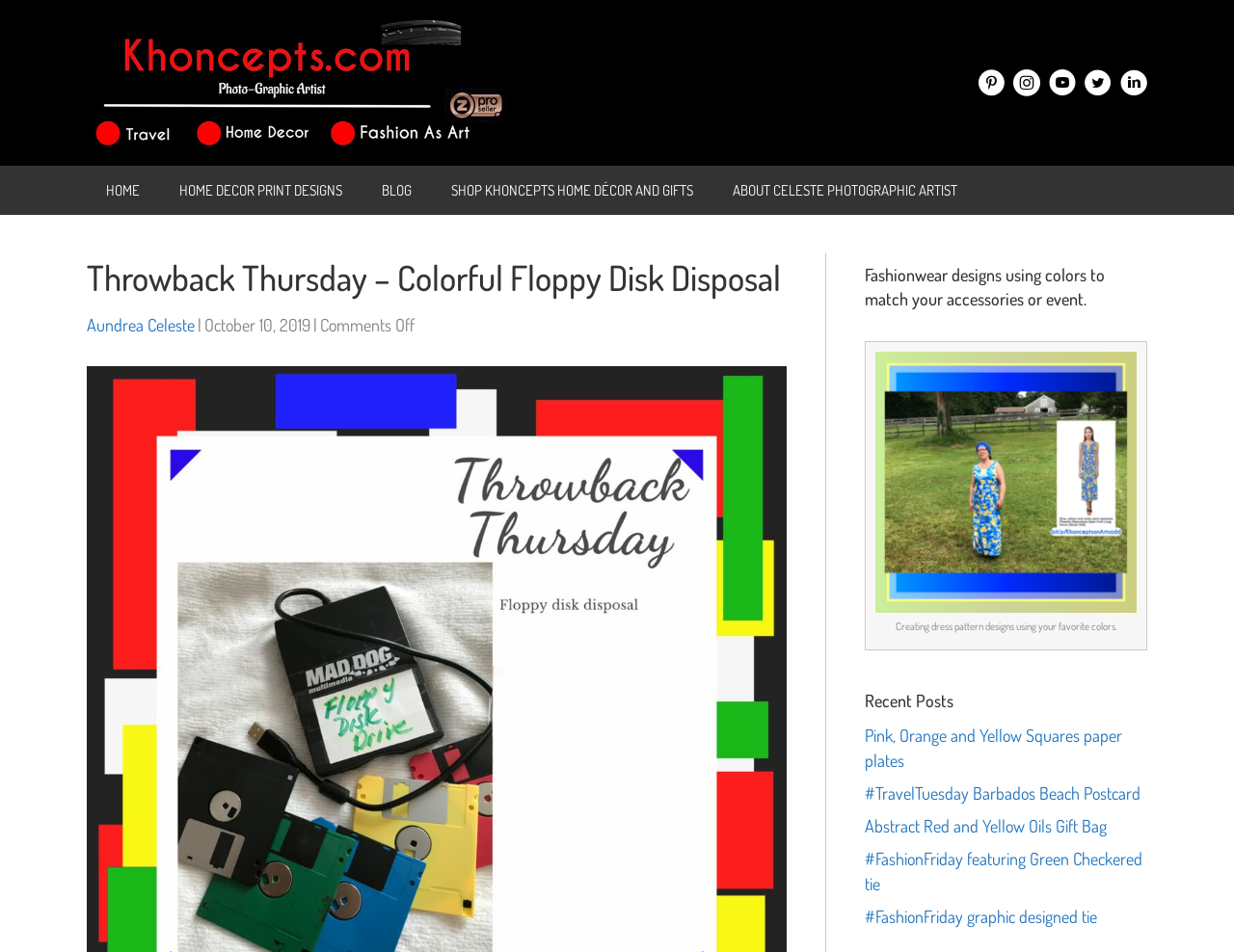Provide the bounding box coordinates for the area that should be clicked to complete the instruction: "explore fashionwear designs".

[0.709, 0.369, 0.921, 0.643]